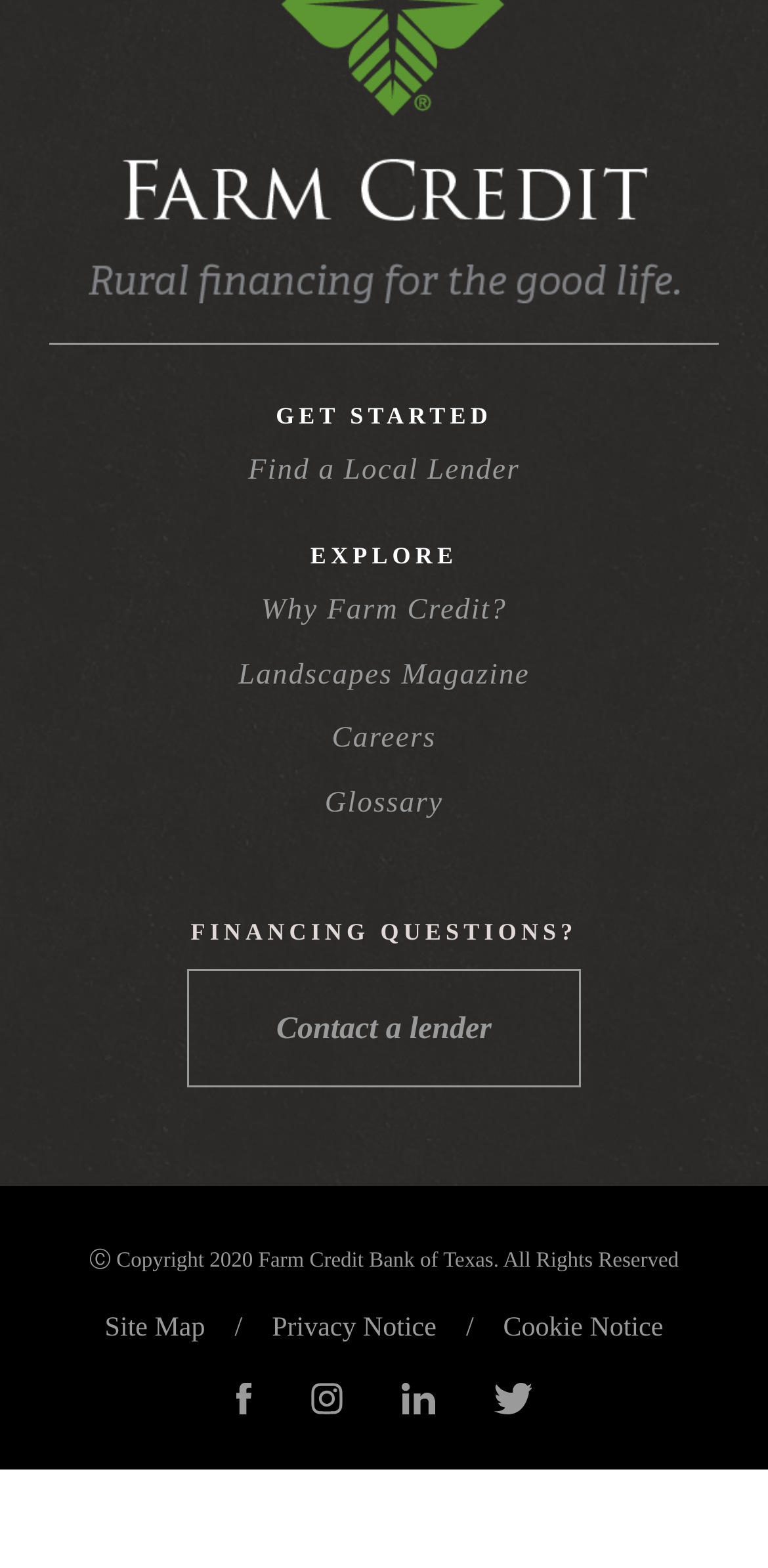Given the webpage screenshot and the description, determine the bounding box coordinates (top-left x, top-left y, bottom-right x, bottom-right y) that define the location of the UI element matching this description: Careers

[0.432, 0.461, 0.568, 0.481]